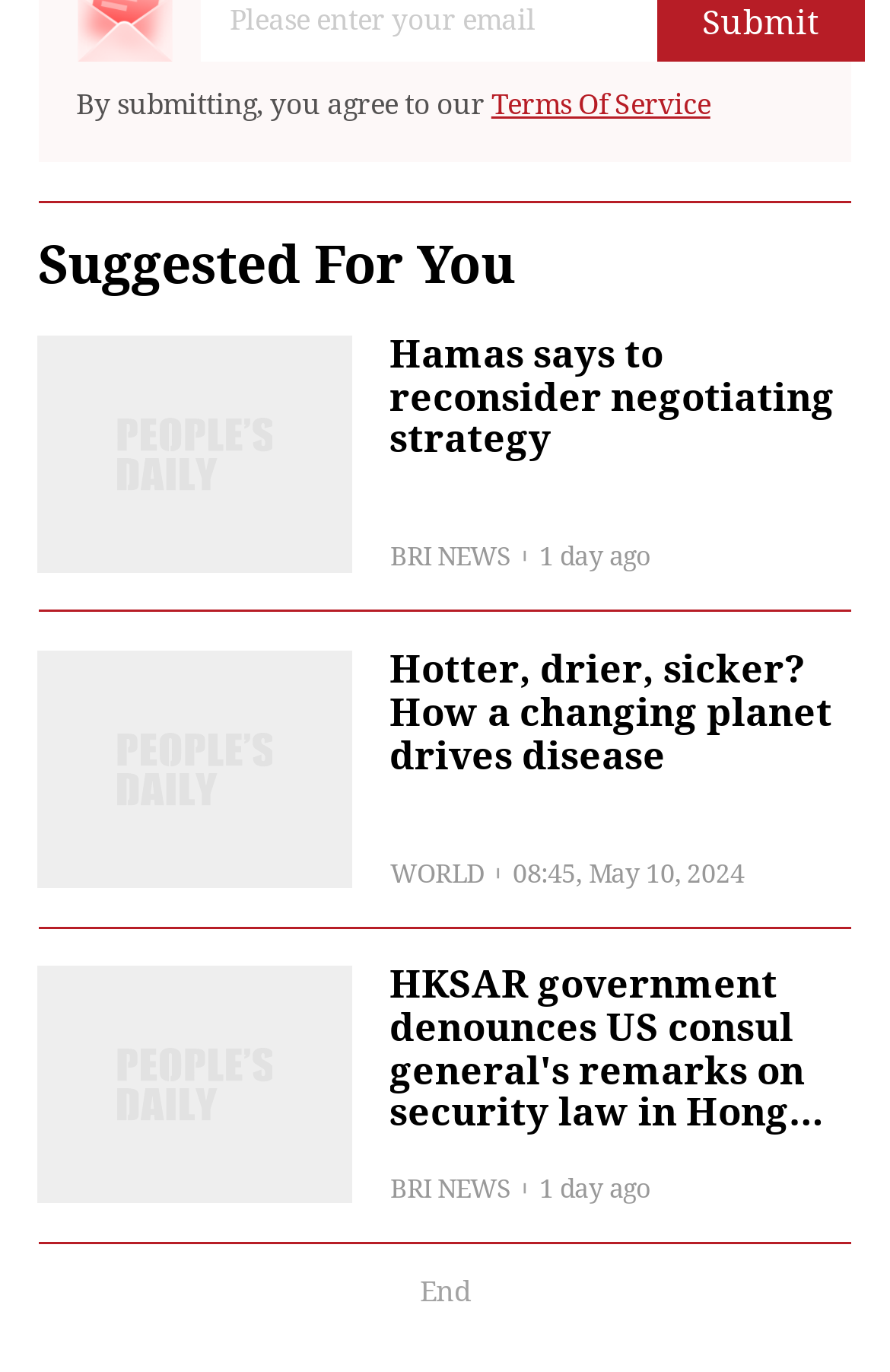Respond concisely with one word or phrase to the following query:
How many news articles are displayed on the webpage?

3